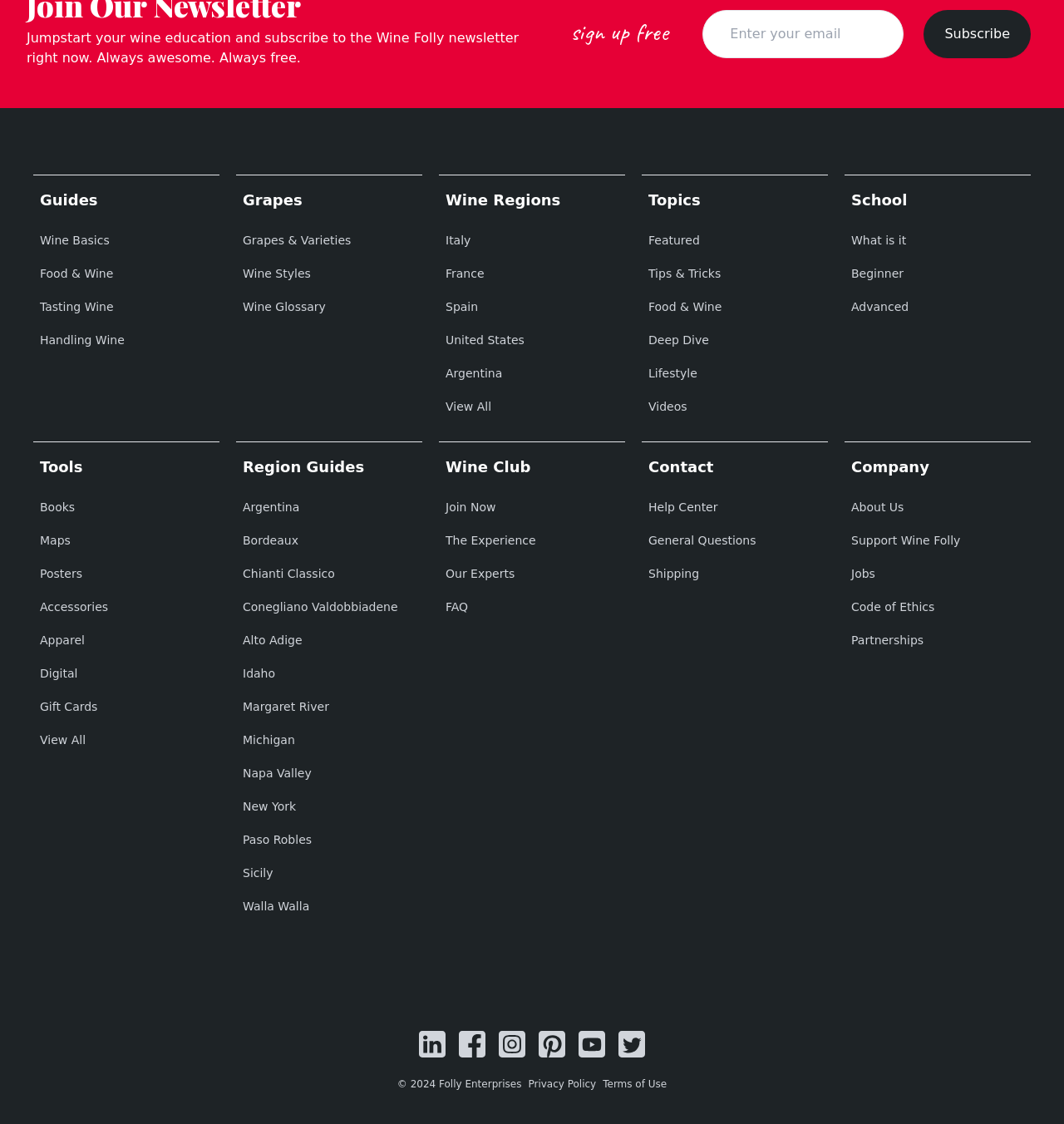Can you specify the bounding box coordinates of the area that needs to be clicked to fulfill the following instruction: "Explore wine regions in Italy"?

[0.412, 0.201, 0.588, 0.227]